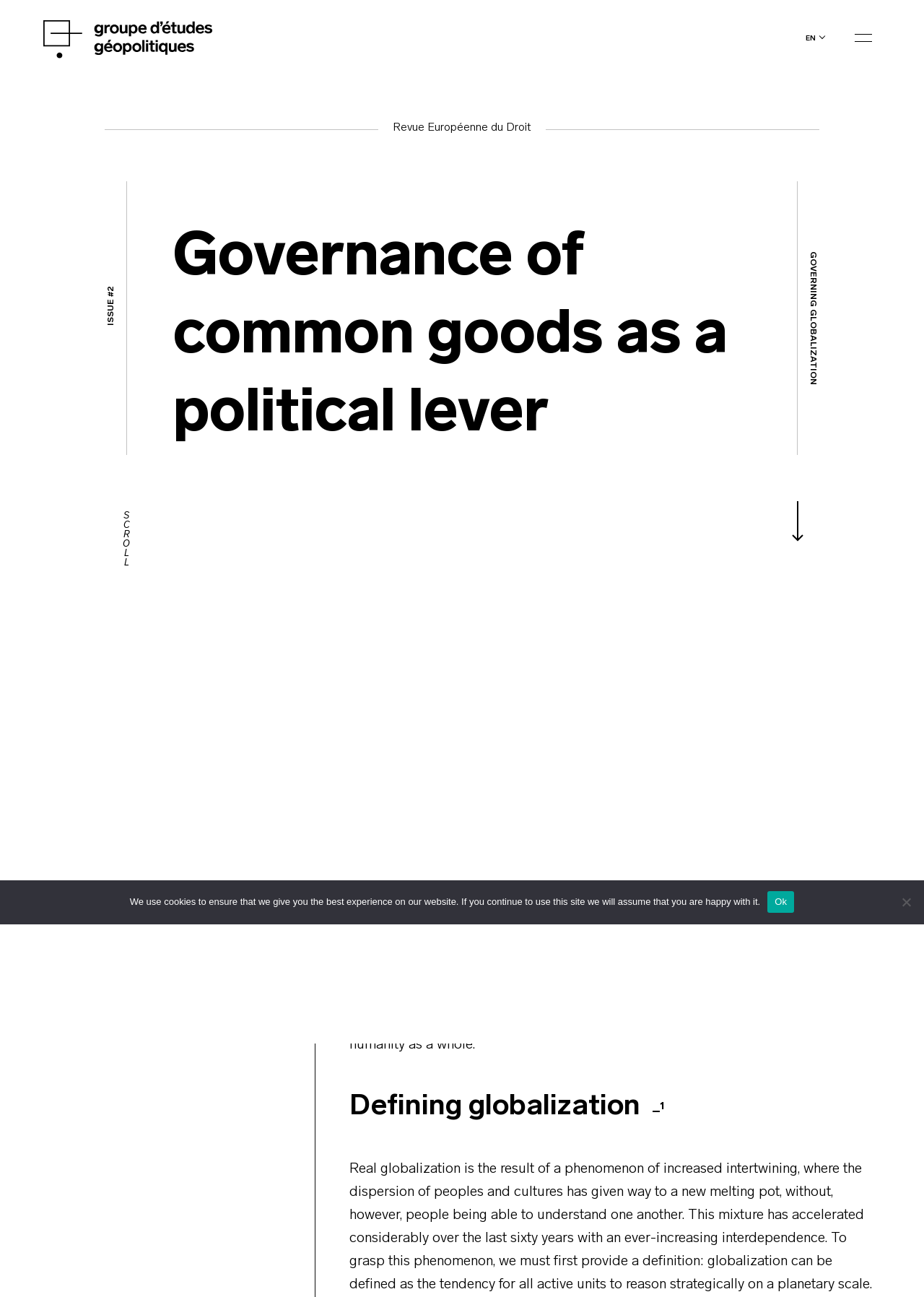Determine the title of the webpage and give its text content.

Governance of common goods as a political lever